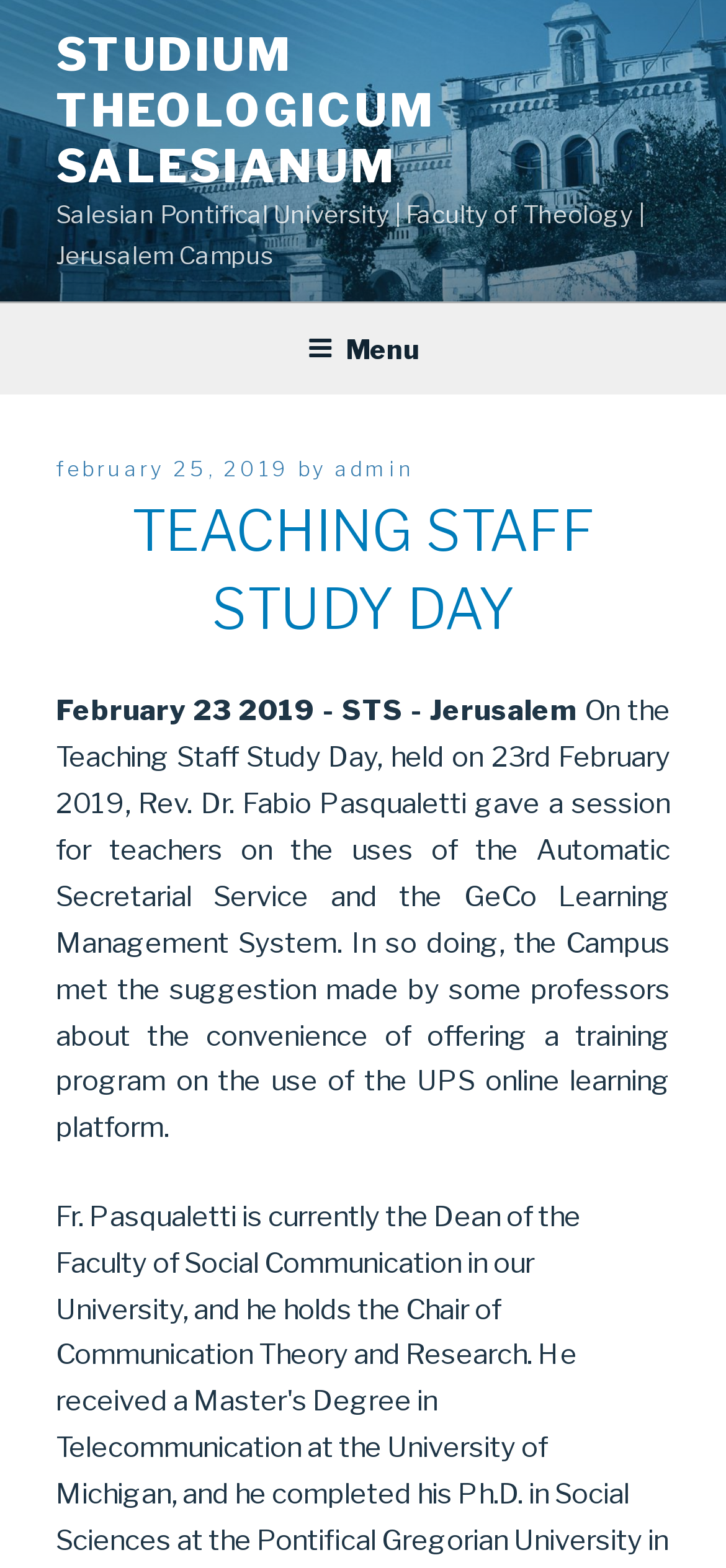Who gave a session for teachers on February 23, 2019?
Examine the image closely and answer the question with as much detail as possible.

I found the answer by reading the static text element that describes the session given on February 23, 2019, which mentions that Rev. Dr. Fabio Pasqualetti gave the session.